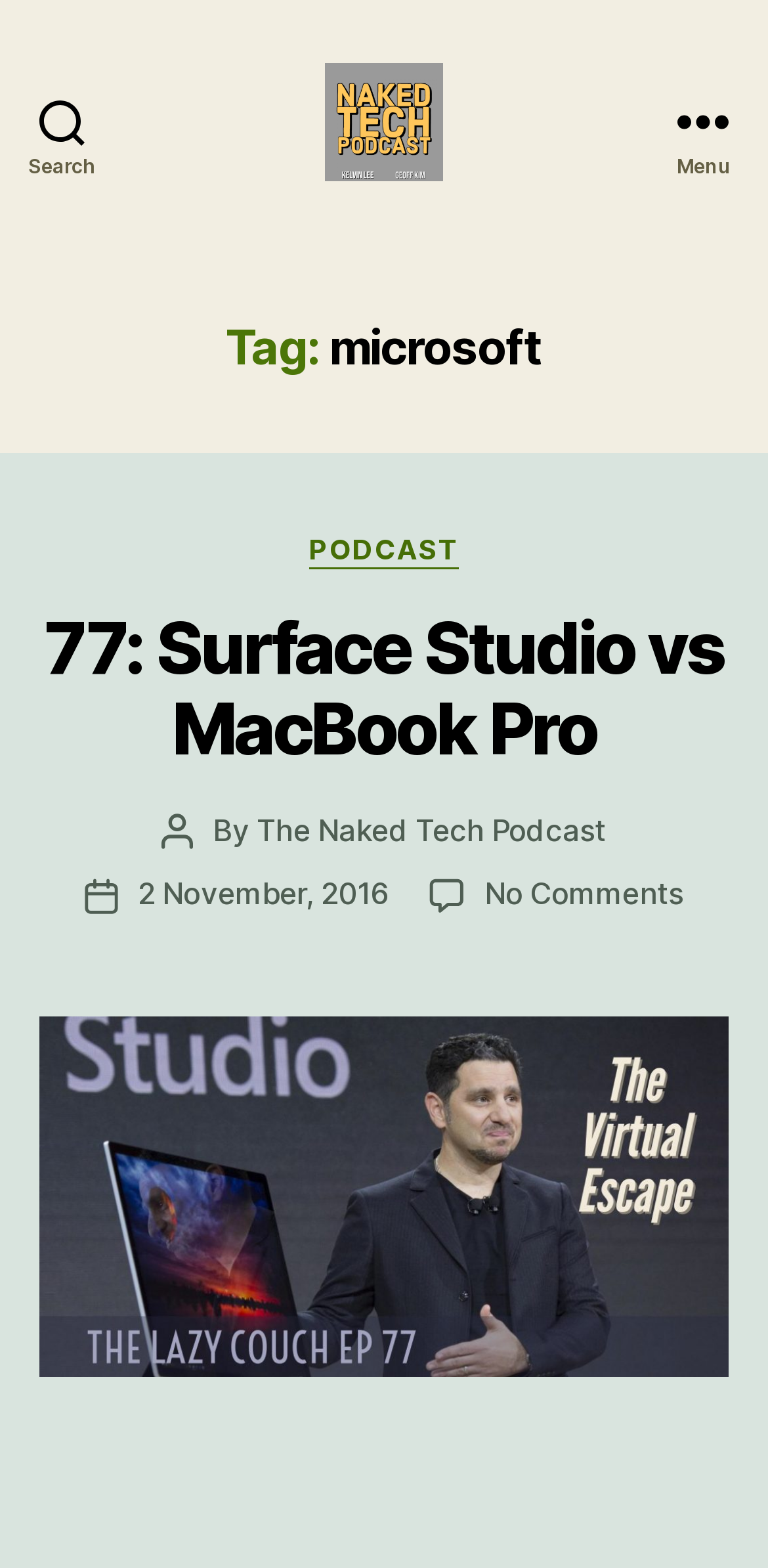Please determine the bounding box coordinates, formatted as (top-left x, top-left y, bottom-right x, bottom-right y), with all values as floating point numbers between 0 and 1. Identify the bounding box of the region described as: parent_node: Naked Tech Podcast

[0.423, 0.04, 0.577, 0.115]